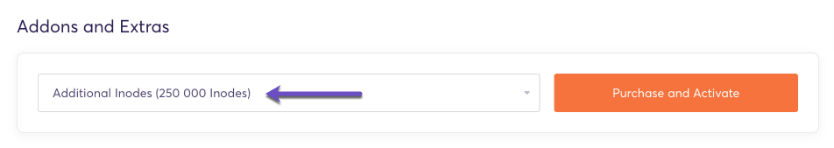What is the color of the 'Purchase and Activate' button?
Examine the image closely and answer the question with as much detail as possible.

The caption describes the 'Purchase and Activate' button as being designed in an eye-catching orange, which indicates that the button is orange in color.